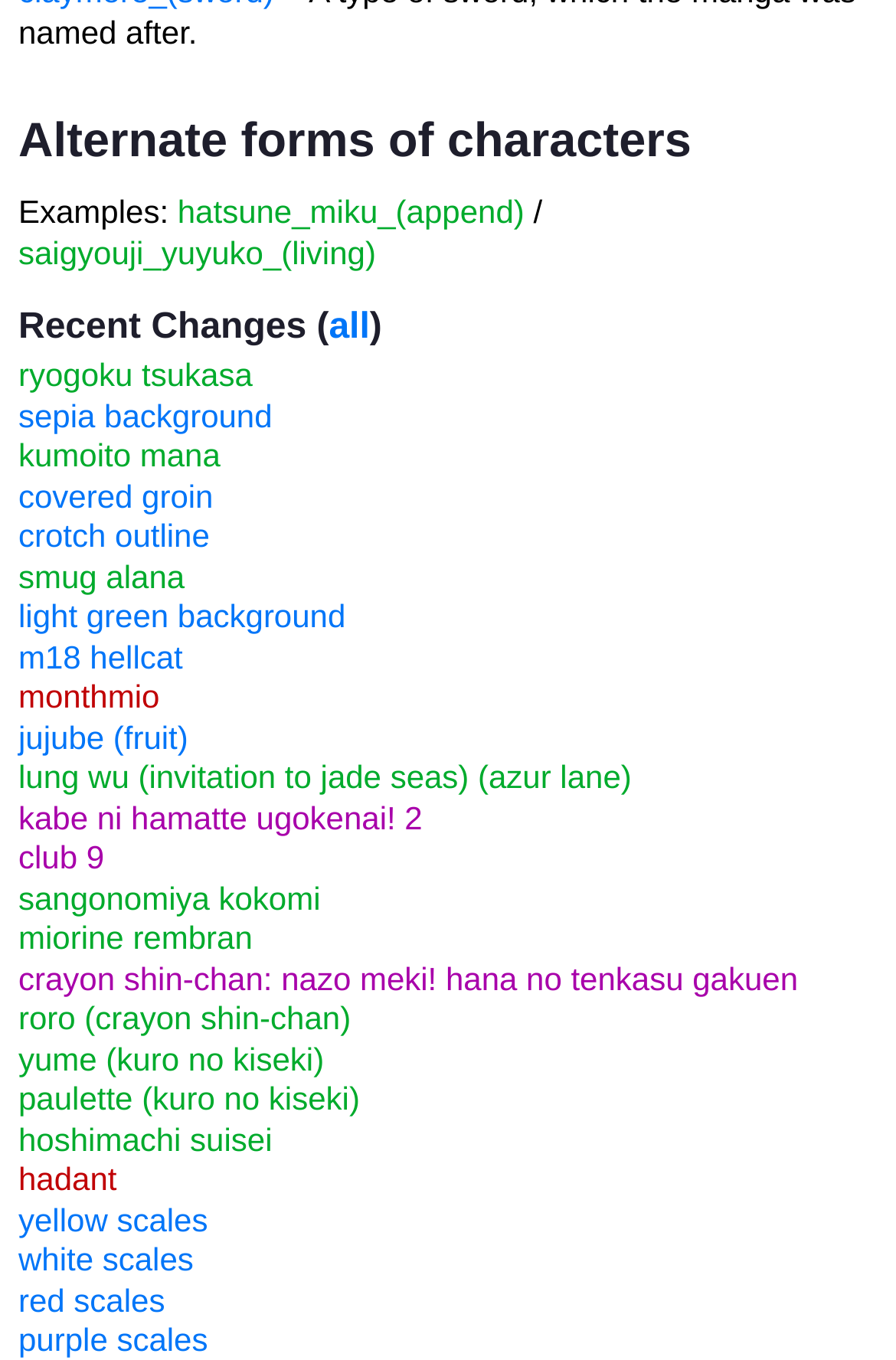Respond to the following question with a brief word or phrase:
How many links are there on the webpage?

28